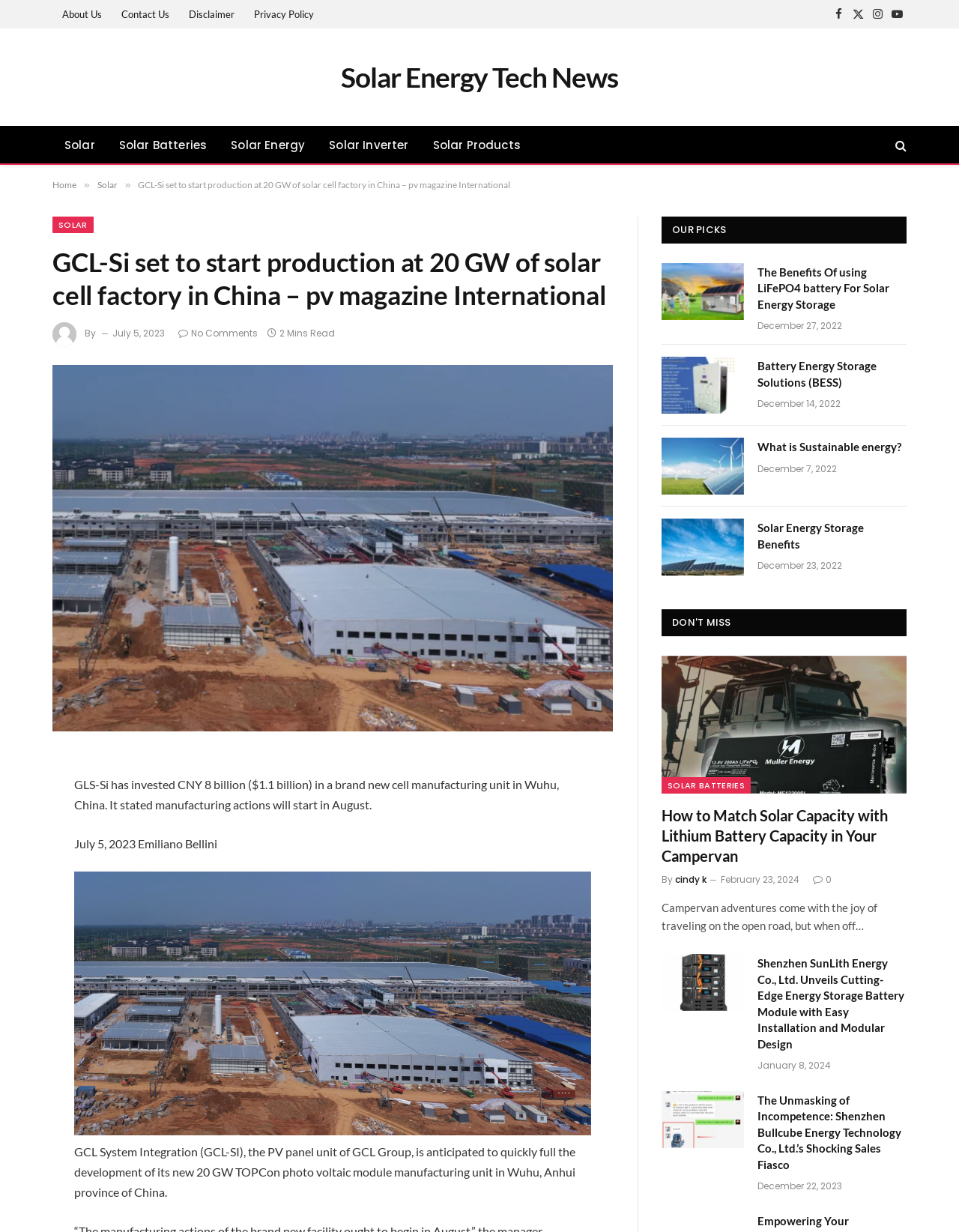Please find the bounding box coordinates (top-left x, top-left y, bottom-right x, bottom-right y) in the screenshot for the UI element described as follows: Solar Energy

[0.228, 0.103, 0.331, 0.133]